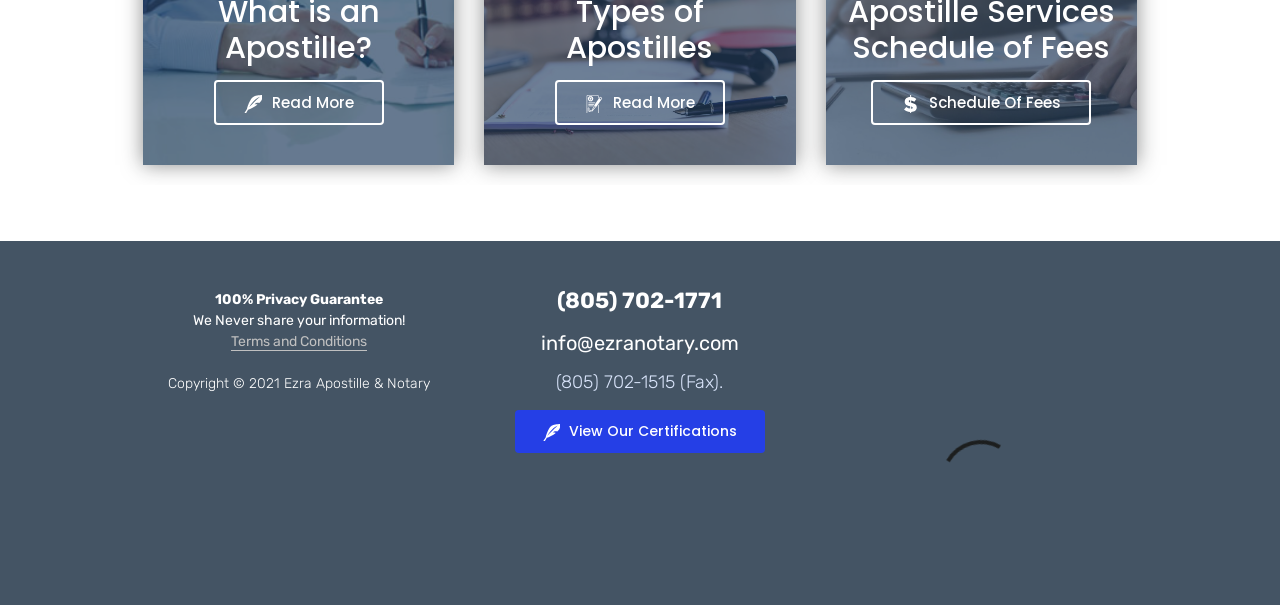Respond with a single word or phrase to the following question:
What is the phone number of the company?

(805) 702-1515